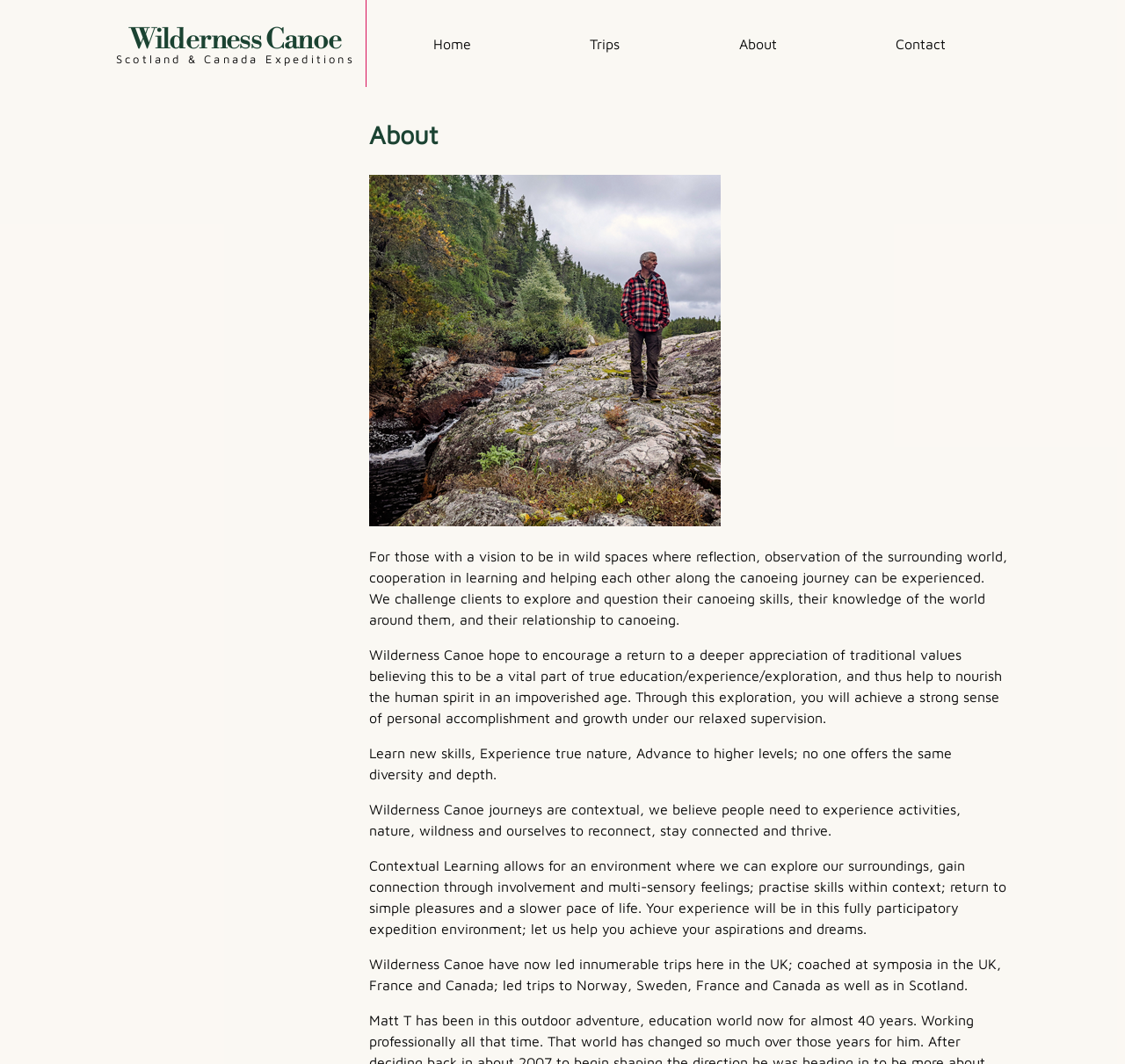What is the purpose of Wilderness Canoe? Examine the screenshot and reply using just one word or a brief phrase.

Personal growth and education